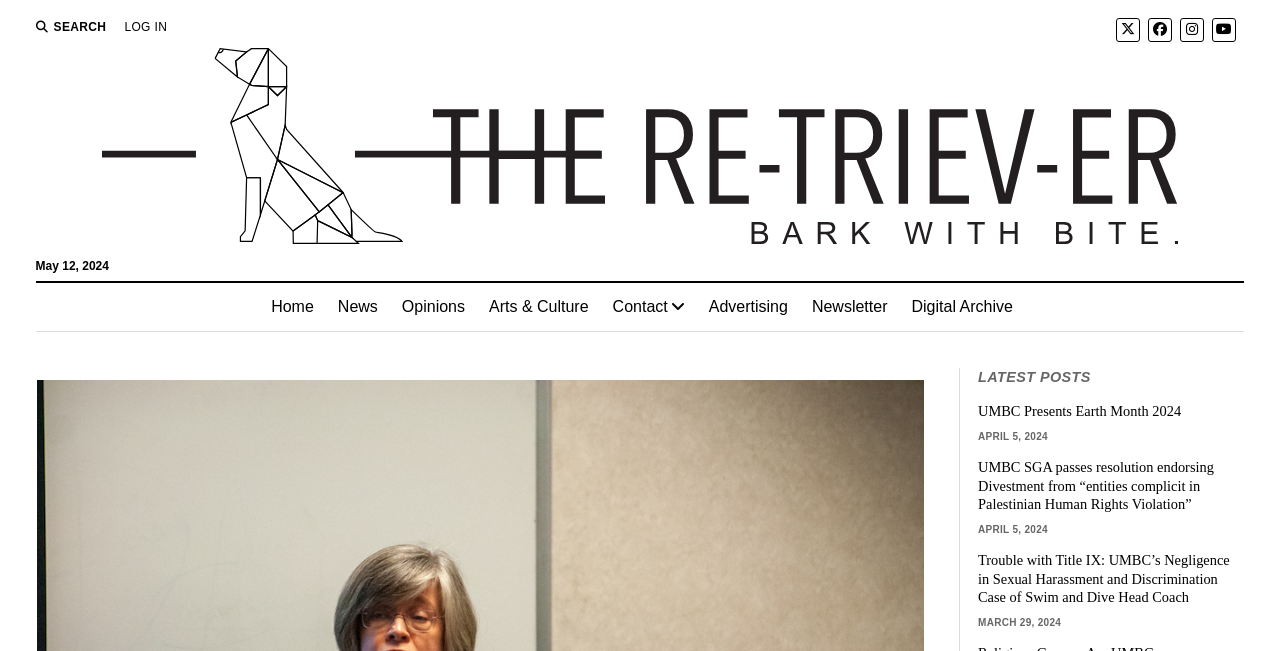Pinpoint the bounding box coordinates of the area that should be clicked to complete the following instruction: "check the digital archive". The coordinates must be given as four float numbers between 0 and 1, i.e., [left, top, right, bottom].

[0.703, 0.434, 0.801, 0.508]